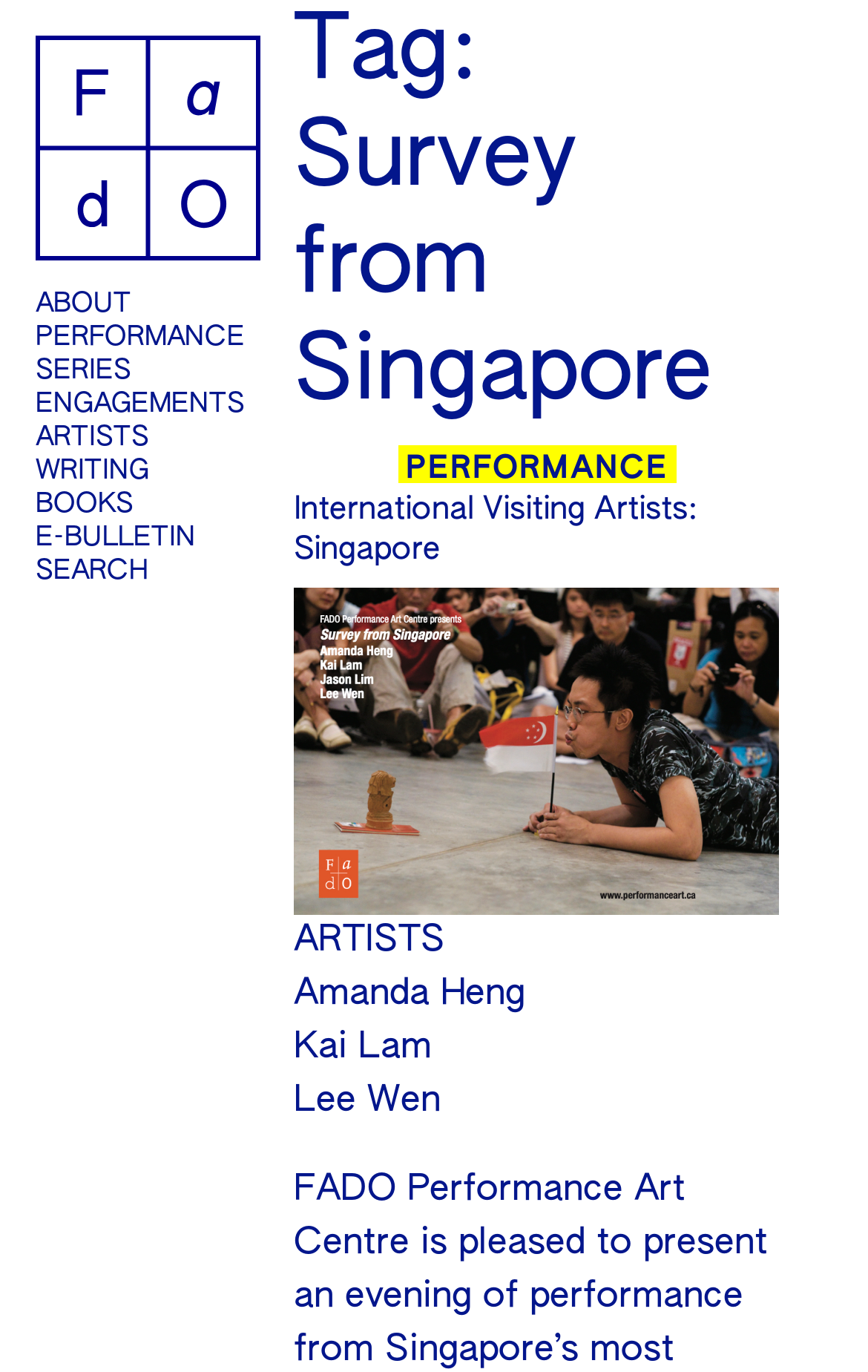Provide the bounding box coordinates for the UI element that is described as: ".st0{fill:none;stroke:#00008C;stroke-miterlimit:10;} .st1{fill:#00008C;}".

[0.041, 0.095, 0.3, 0.19]